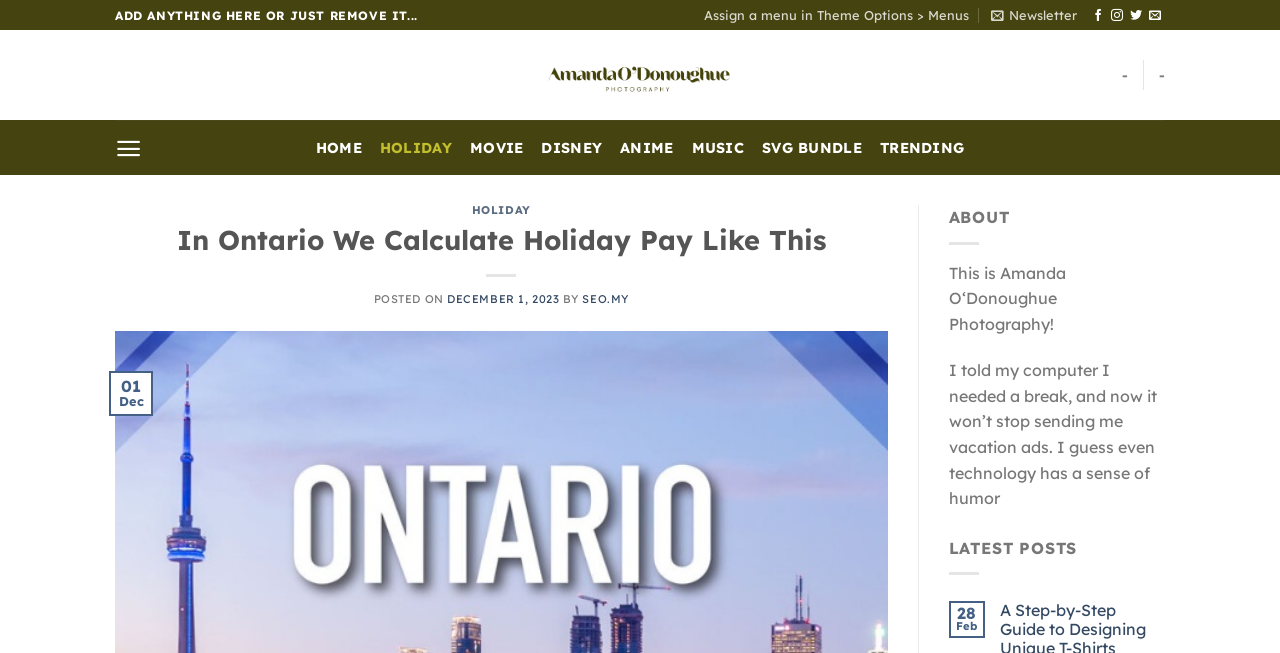How many latest posts are shown?
Based on the image, give a concise answer in the form of a single word or short phrase.

1